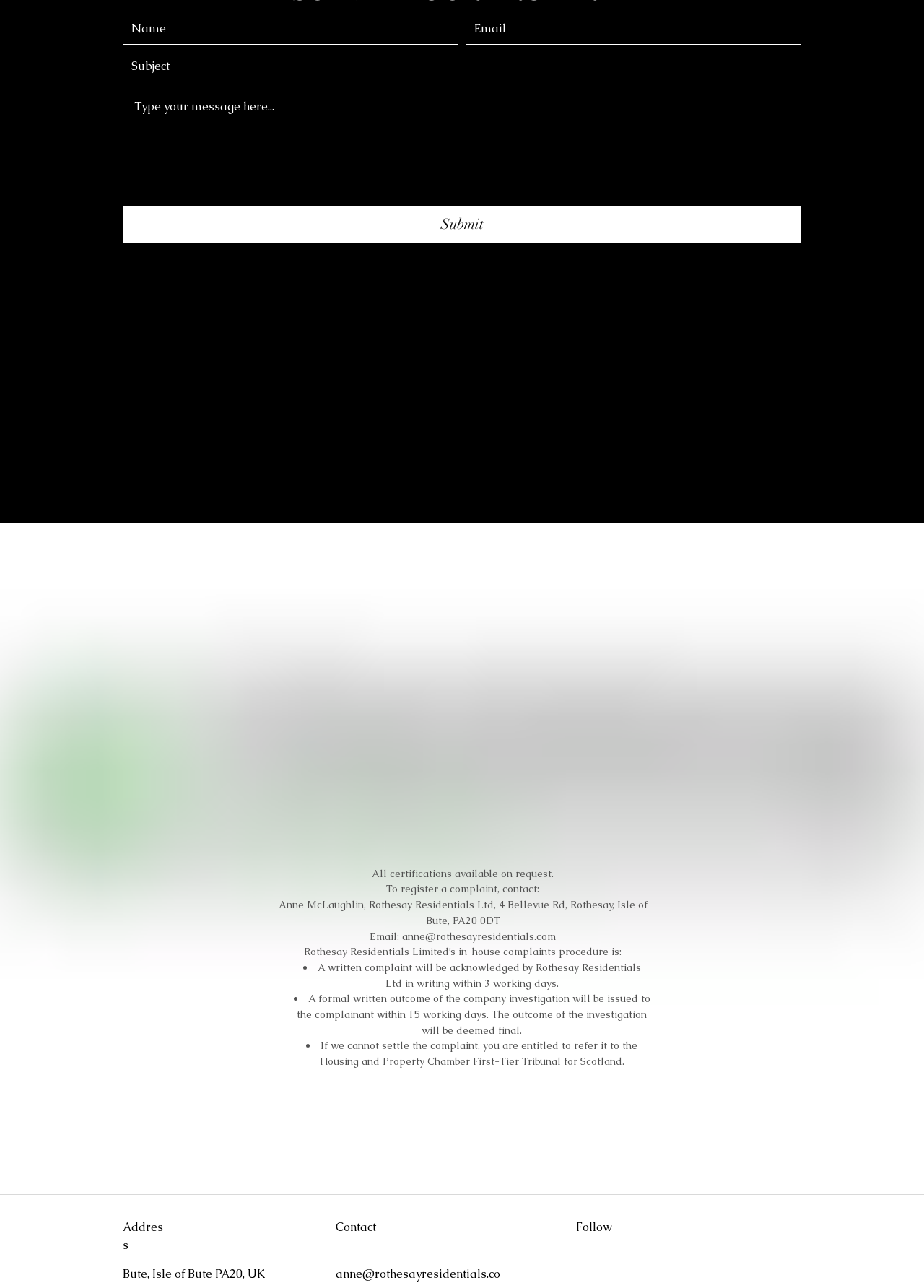How many social media platforms are listed?
Please analyze the image and answer the question with as much detail as possible.

The social media platforms are listed in two sections, 'Social Bar' and another 'Social Bar' at the bottom of the page. In total, there are three social media platforms listed: Facebook, Twitter, and LinkedIn.